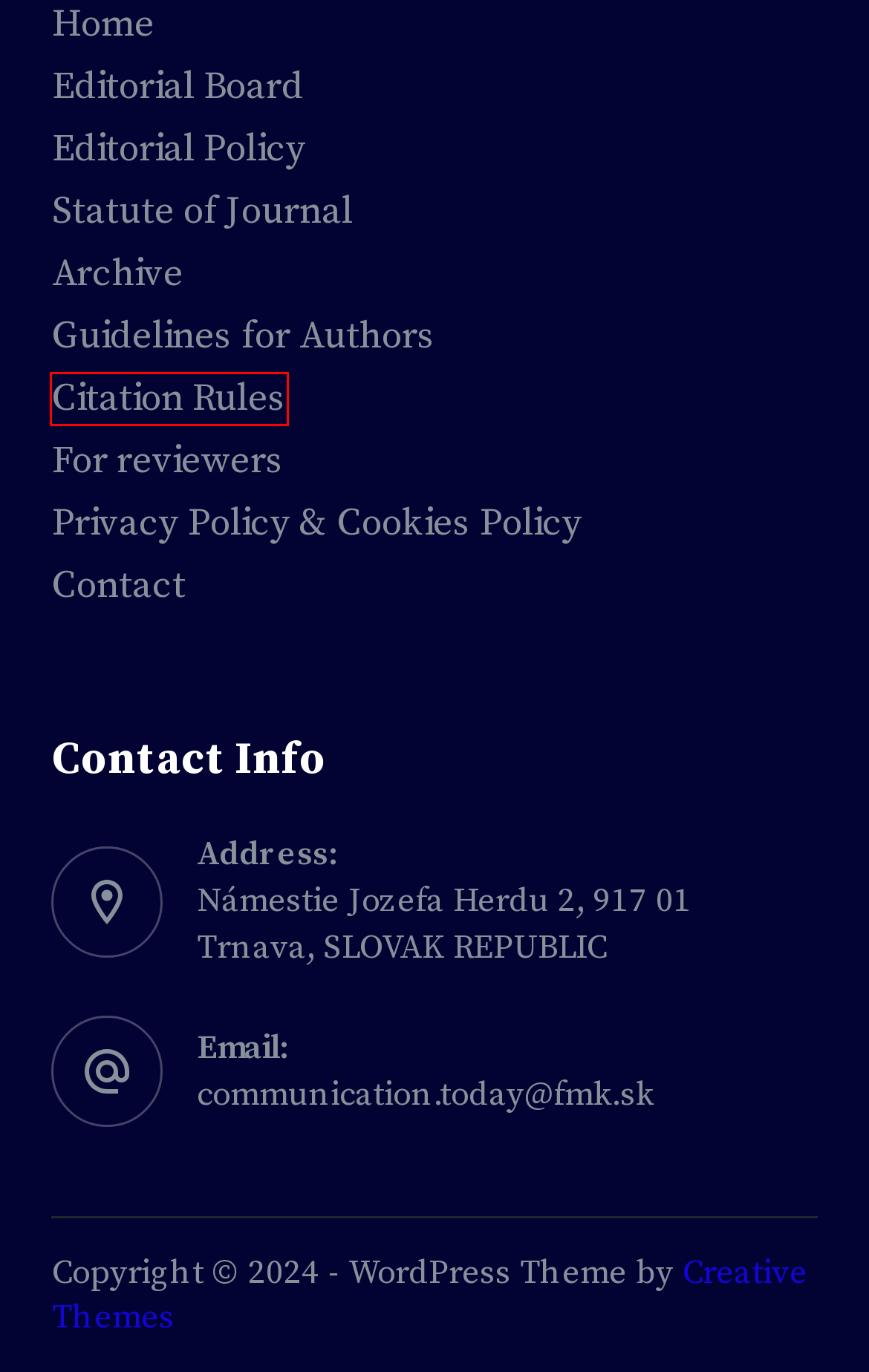You are given a webpage screenshot where a red bounding box highlights an element. Determine the most fitting webpage description for the new page that loads after clicking the element within the red bounding box. Here are the candidates:
A. Citation Rules for the Journal Communication Today | Communication Today
B. Statute of Journal | Communication Today
C. Editorial Policy | Communication Today
D. Editorial Board | Communication Today
E. Contact and distribution | Communication Today
F. For reviewers | Communication Today
G. Archive | Communication Today
H. Guidelines for Authors | Communication Today

A